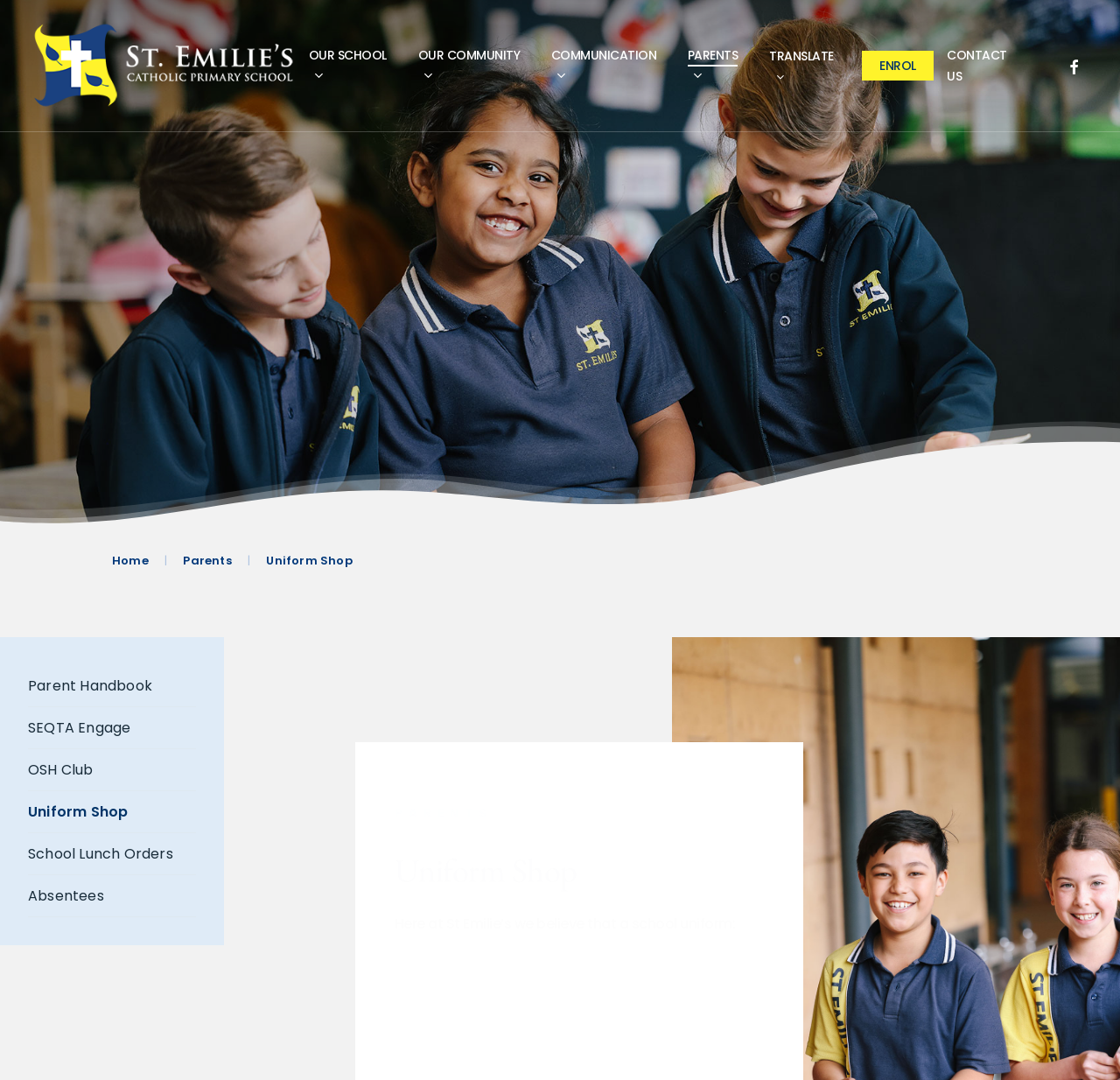What is the name of the school? From the image, respond with a single word or brief phrase.

St. Emilie's Catholic Primary School